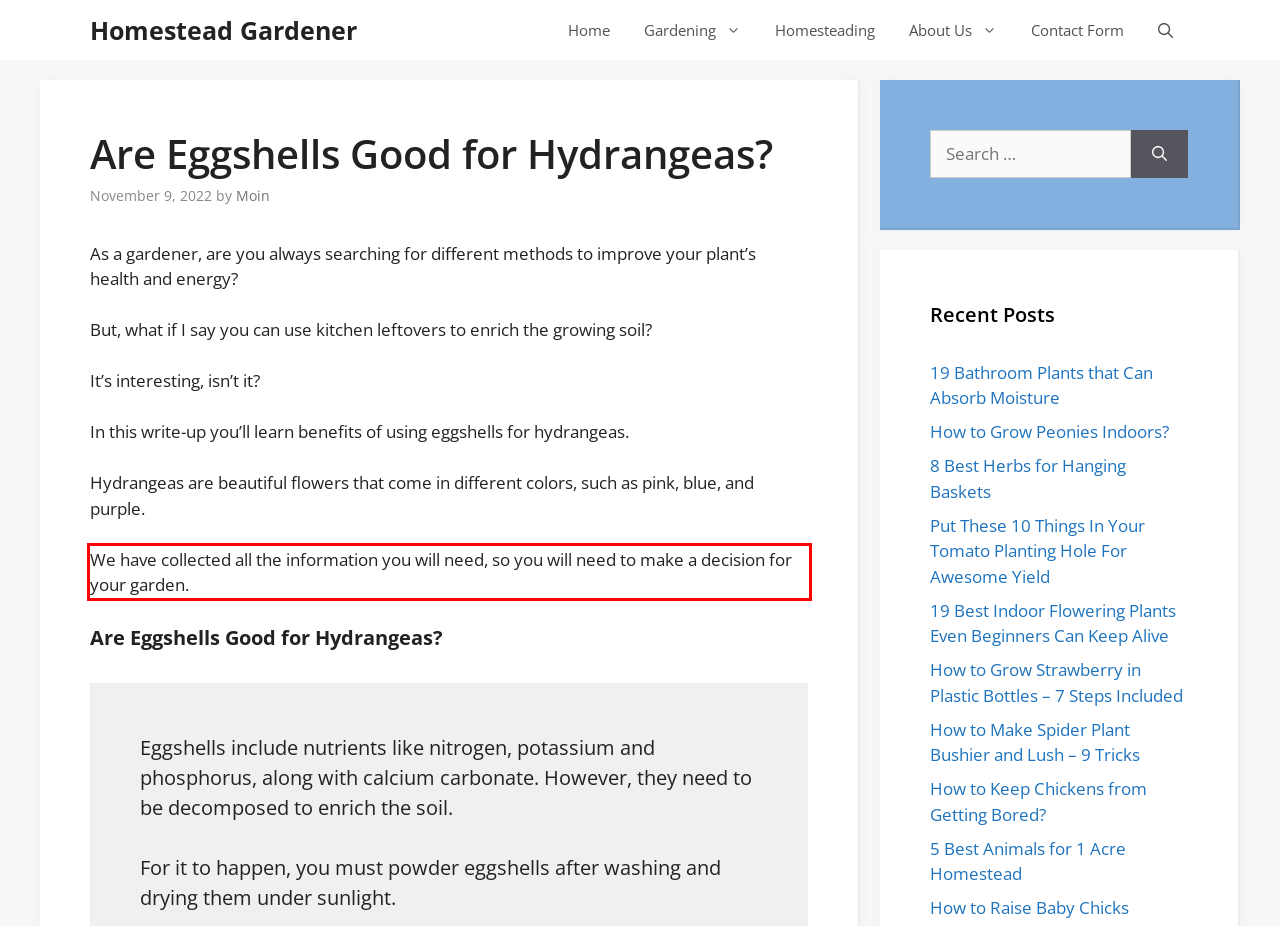Given a webpage screenshot, identify the text inside the red bounding box using OCR and extract it.

We have collected all the information you will need, so you will need to make a decision for your garden.